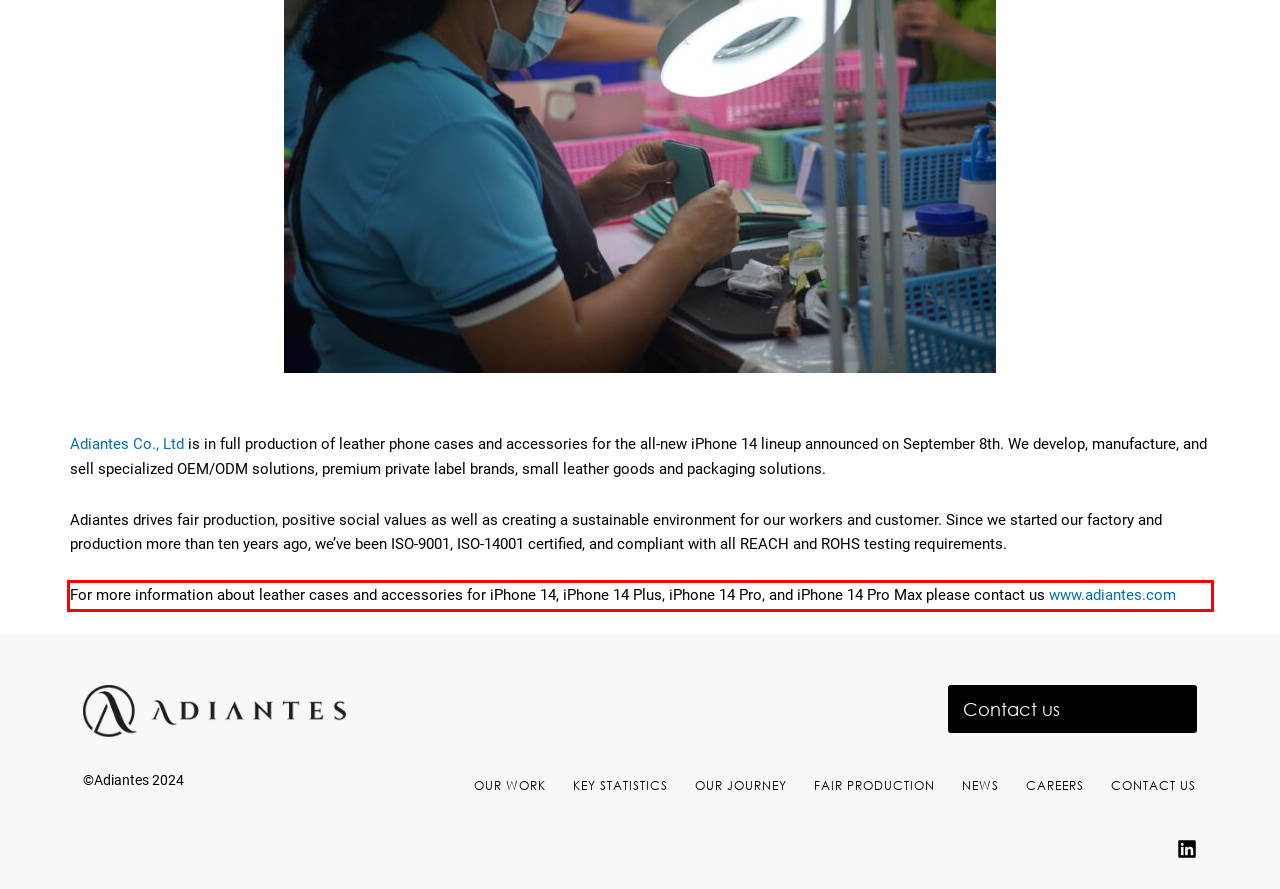Given a screenshot of a webpage with a red bounding box, extract the text content from the UI element inside the red bounding box.

For more information about leather cases and accessories for iPhone 14, iPhone 14 Plus, iPhone 14 Pro, and iPhone 14 Pro Max please contact us www.adiantes.com